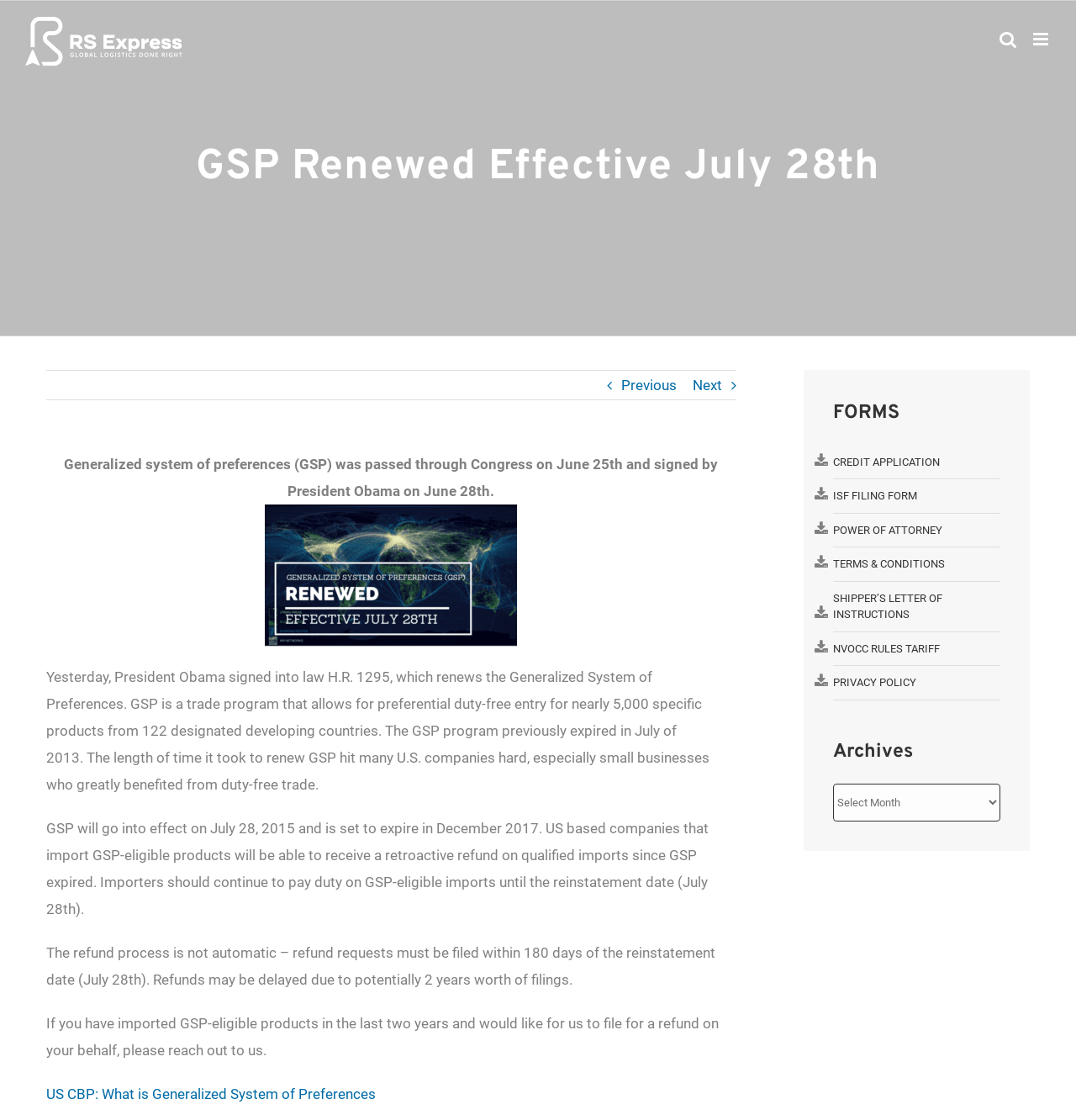Identify and provide the bounding box for the element described by: "Shipper’s Letter of Instructions".

[0.774, 0.519, 0.93, 0.564]